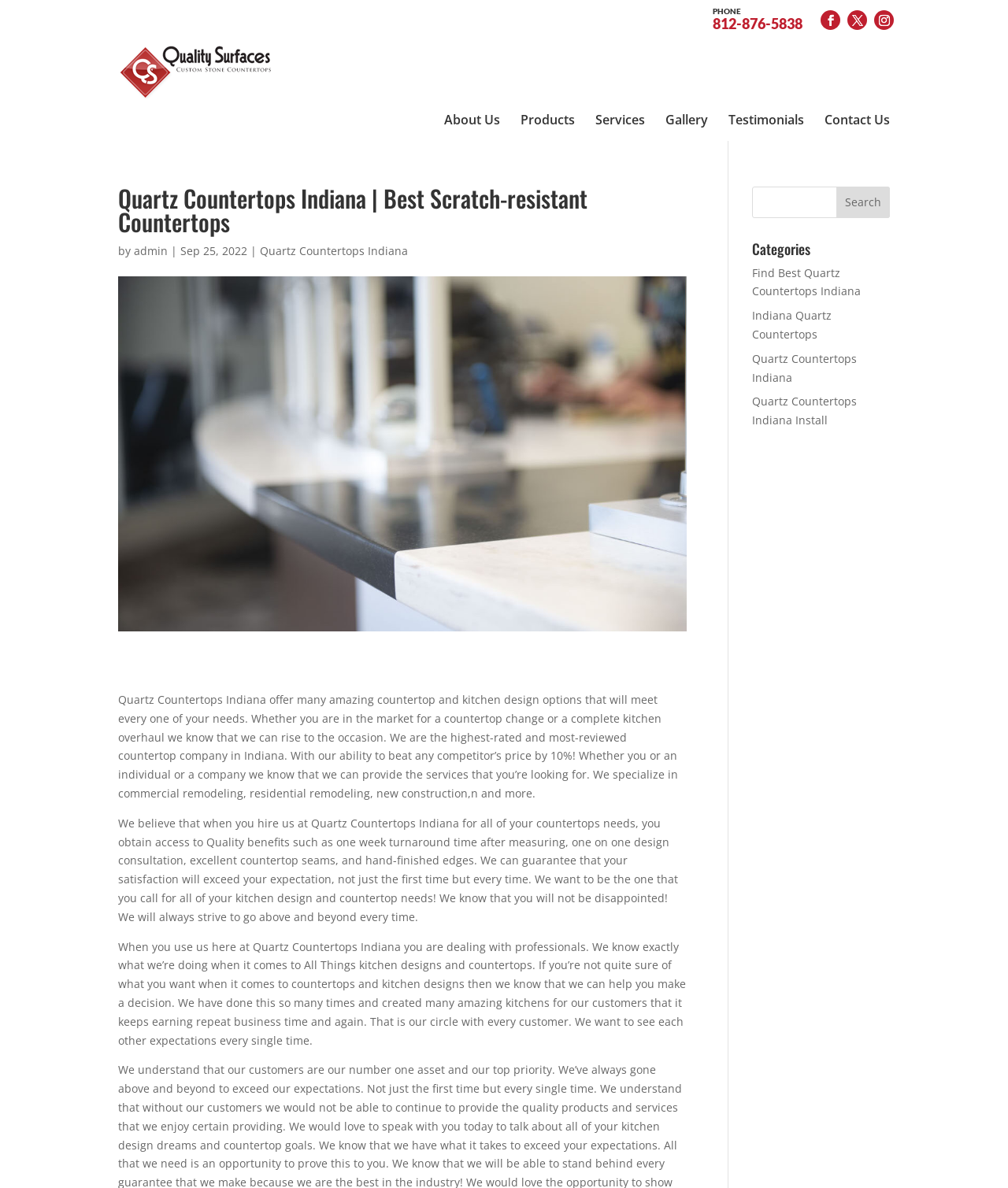Answer the question with a single word or phrase: 
What is the main service offered by Quartz Countertops Indiana?

Countertop and kitchen design options